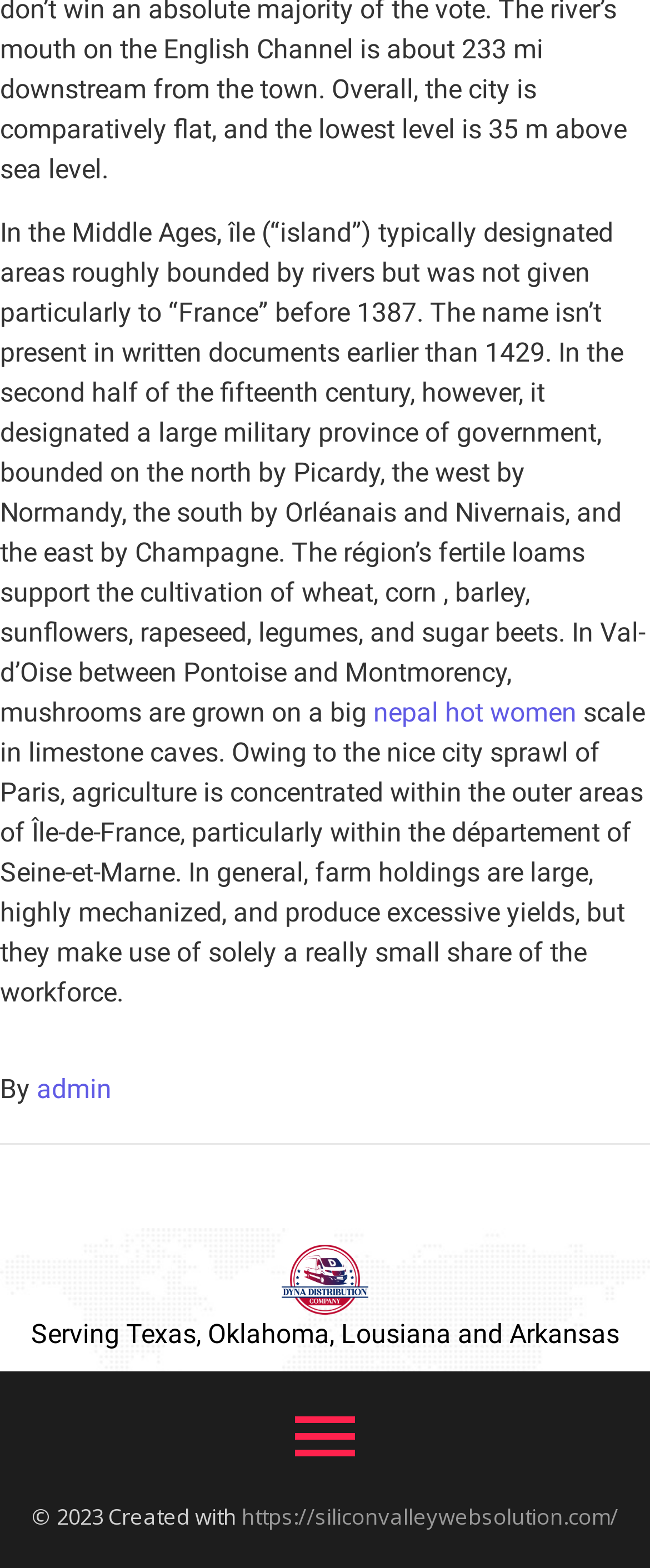Answer with a single word or phrase: 
What is grown in Val-d'Oise between Pontoise and Montmorency?

Mushrooms